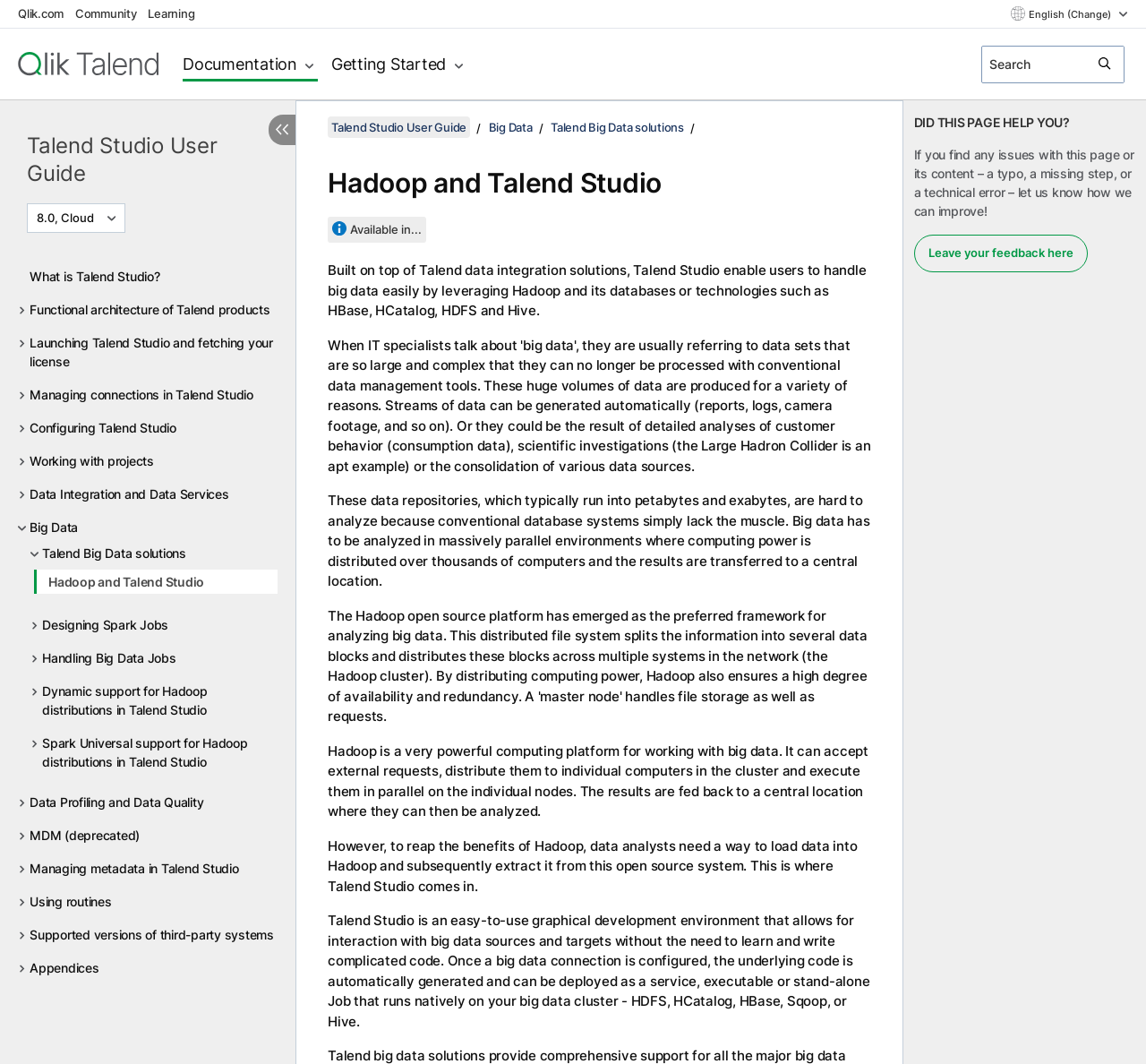What is the main topic of this user guide?
Please answer the question with a single word or phrase, referencing the image.

Talend Studio